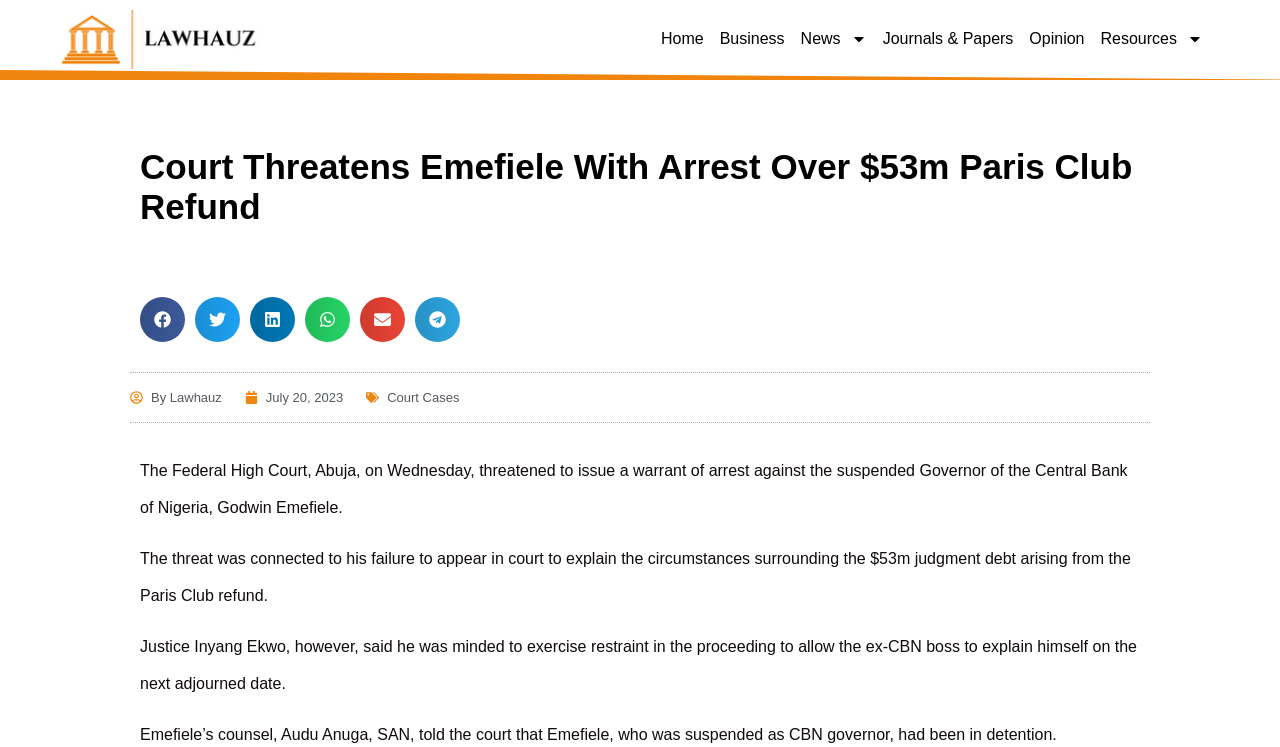Predict the bounding box coordinates of the area that should be clicked to accomplish the following instruction: "View the author information". The bounding box coordinates should consist of four float numbers between 0 and 1, i.e., [left, top, right, bottom].

[0.102, 0.519, 0.173, 0.545]